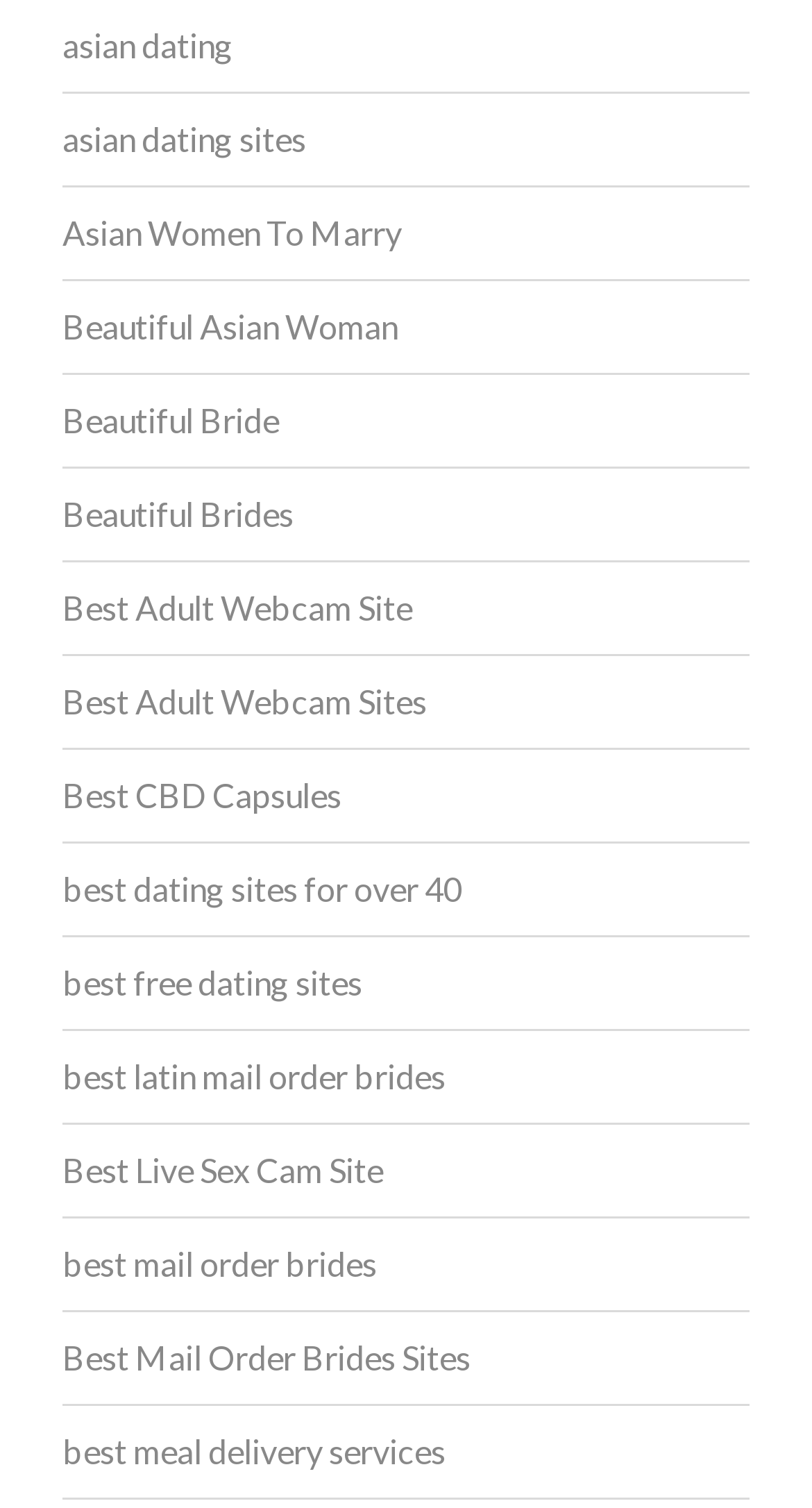Please specify the bounding box coordinates in the format (top-left x, top-left y, bottom-right x, bottom-right y), with values ranging from 0 to 1. Identify the bounding box for the UI component described as follows: Beautiful Bride

[0.077, 0.262, 0.344, 0.296]